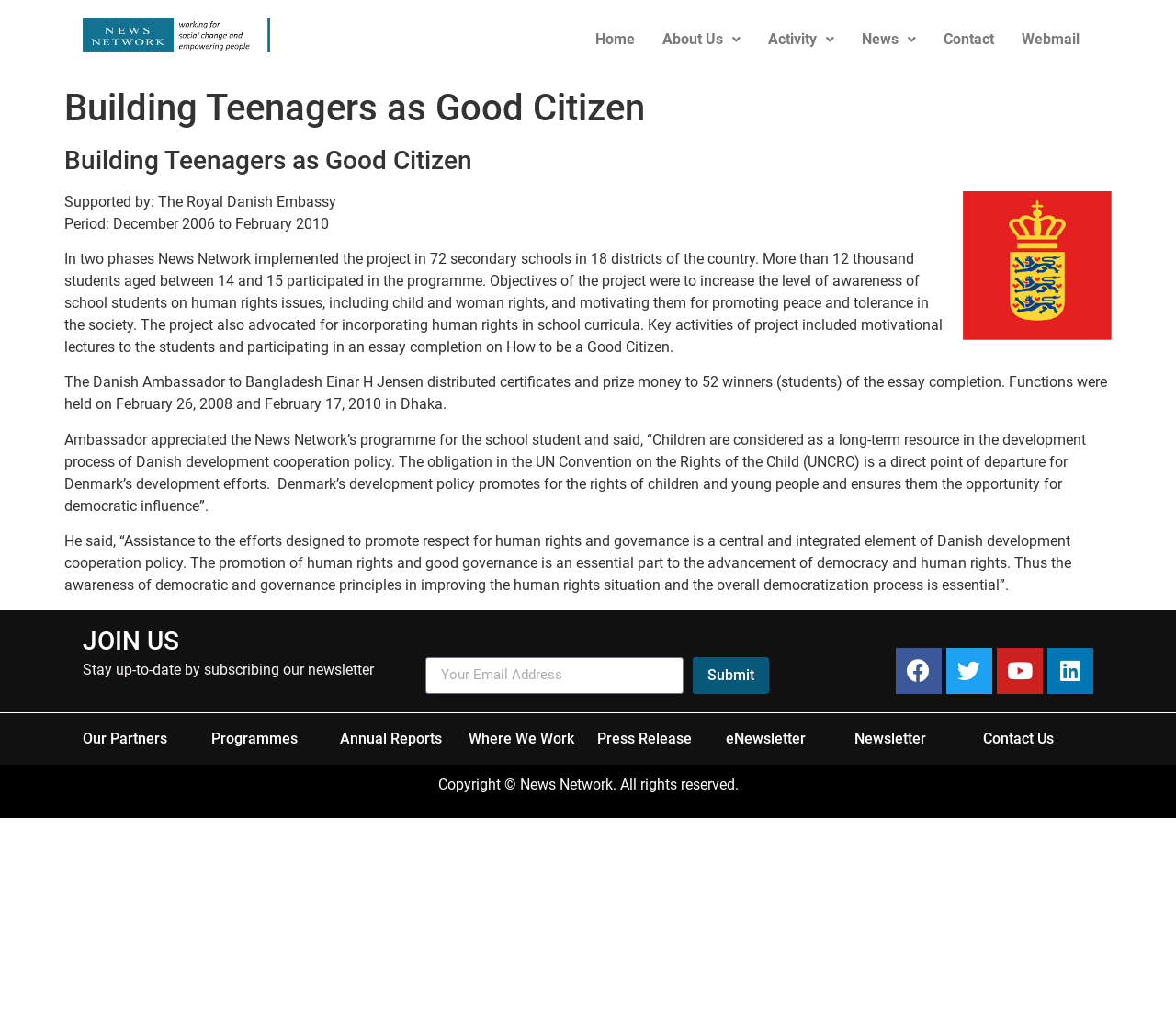Locate the bounding box of the UI element described by: "Linkedin" in the given webpage screenshot.

[0.891, 0.627, 0.93, 0.671]